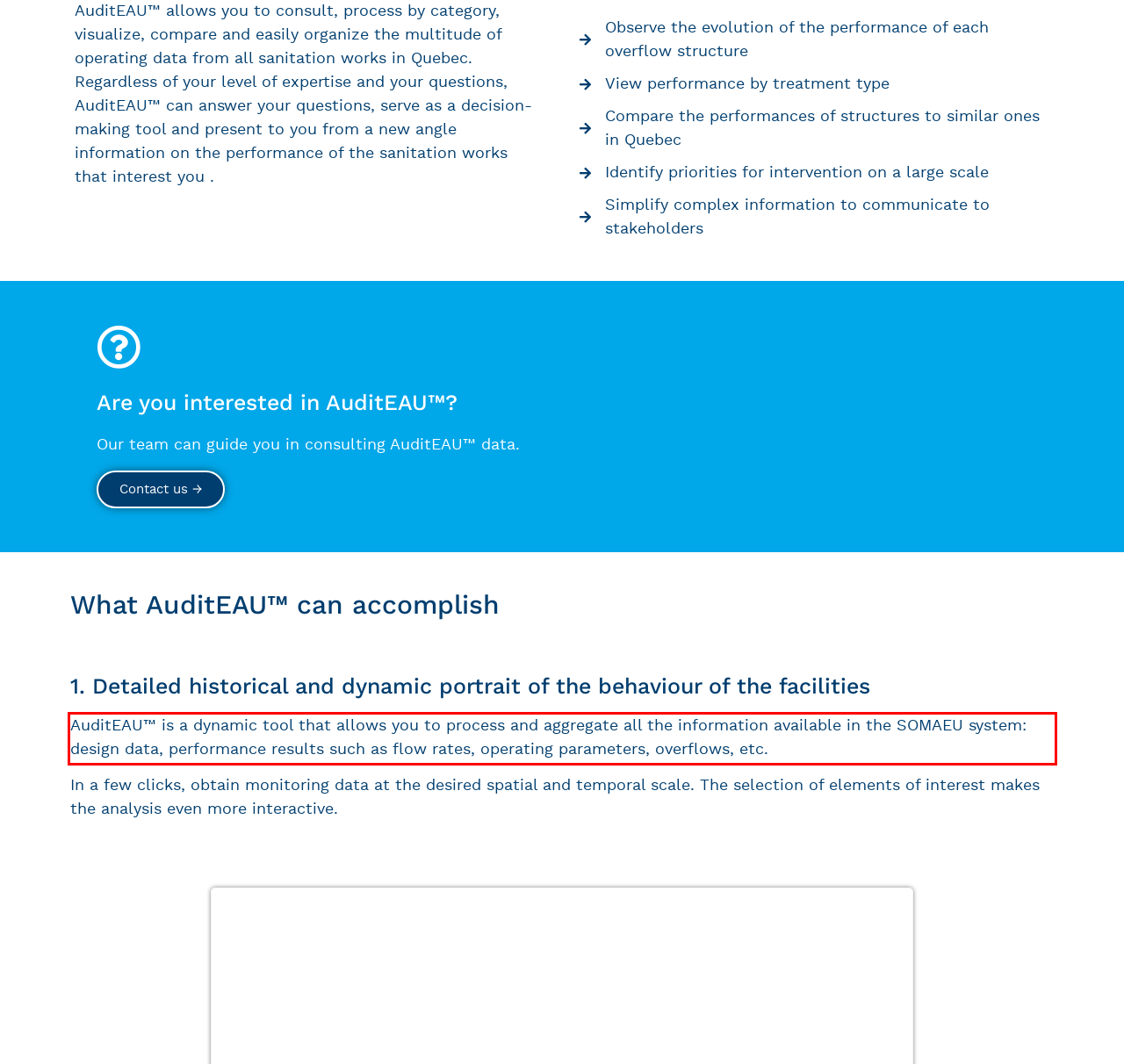Identify and transcribe the text content enclosed by the red bounding box in the given screenshot.

AuditEAU™ is a dynamic tool that allows you to process and aggregate all the information available in the SOMAEU system: design data, performance results such as flow rates, operating parameters, overflows, etc.